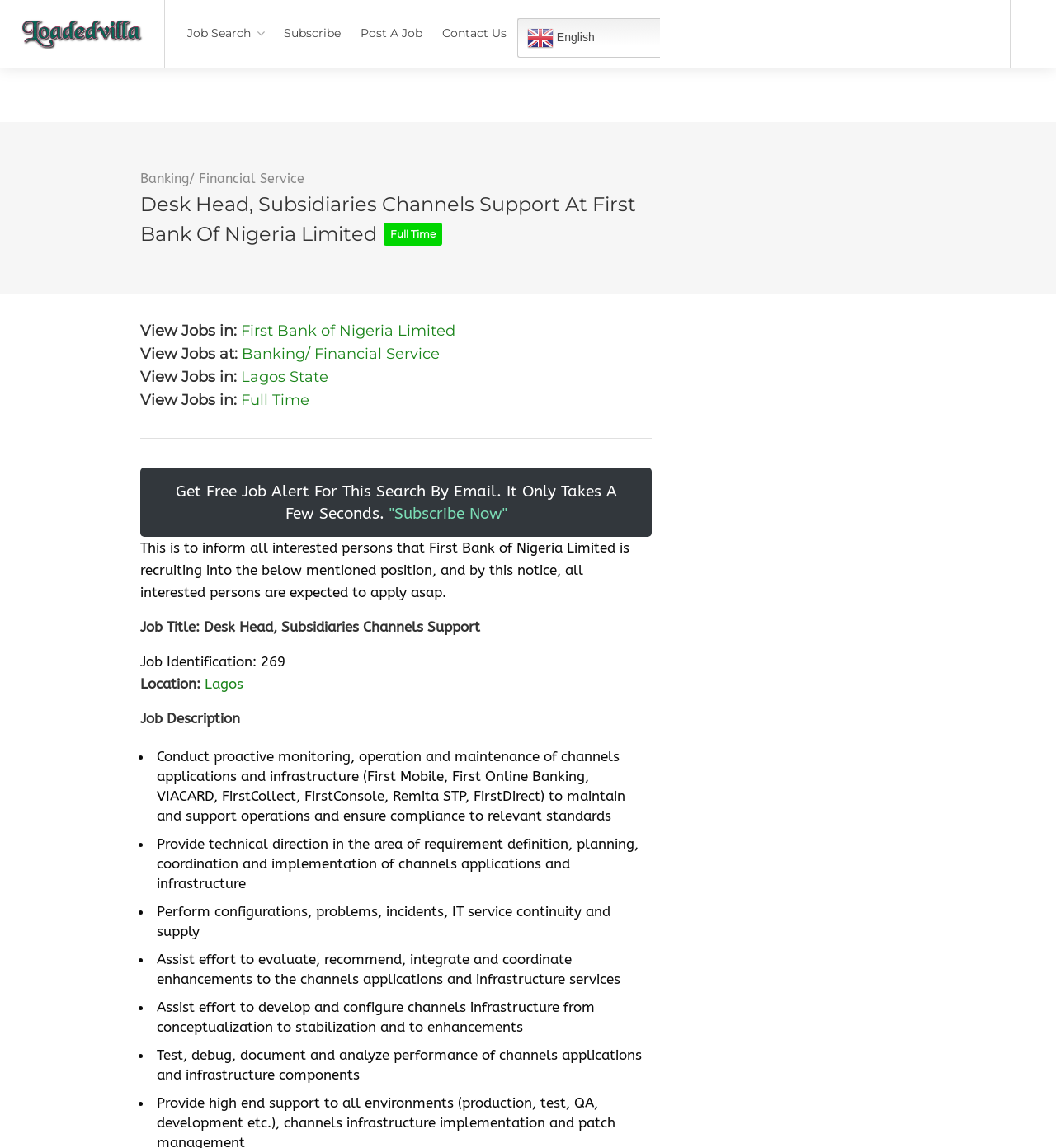What is the job title?
Give a detailed and exhaustive answer to the question.

I found the job title by looking at the heading 'Desk Head, Subsidiaries Channels Support At First Bank Of Nigeria Limited Full Time' which is located at the top of the webpage, indicating that this is the main job title being described on this webpage.